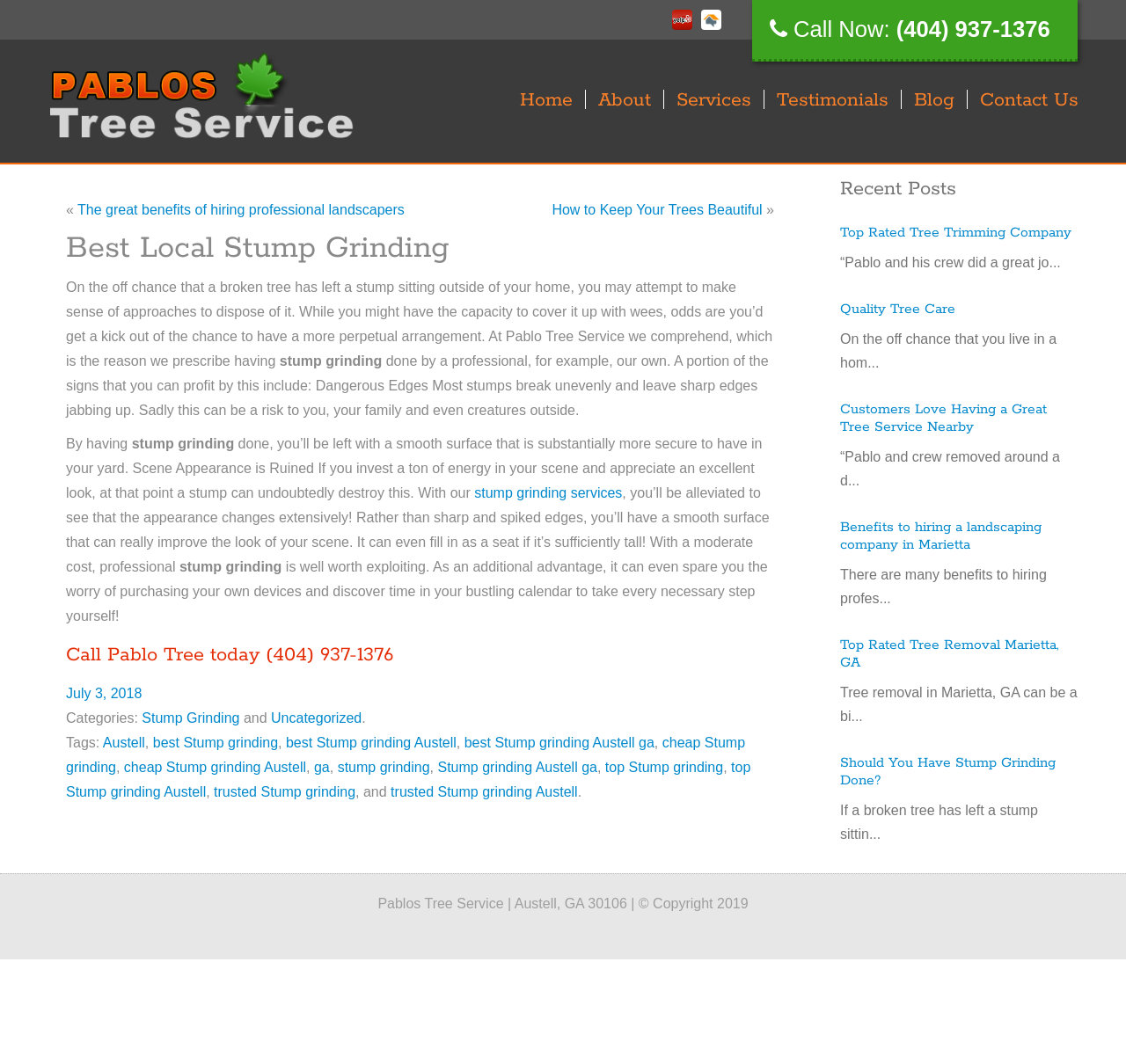Please respond to the question with a concise word or phrase:
What is the name of the company providing tree services?

Pablo Tree Service